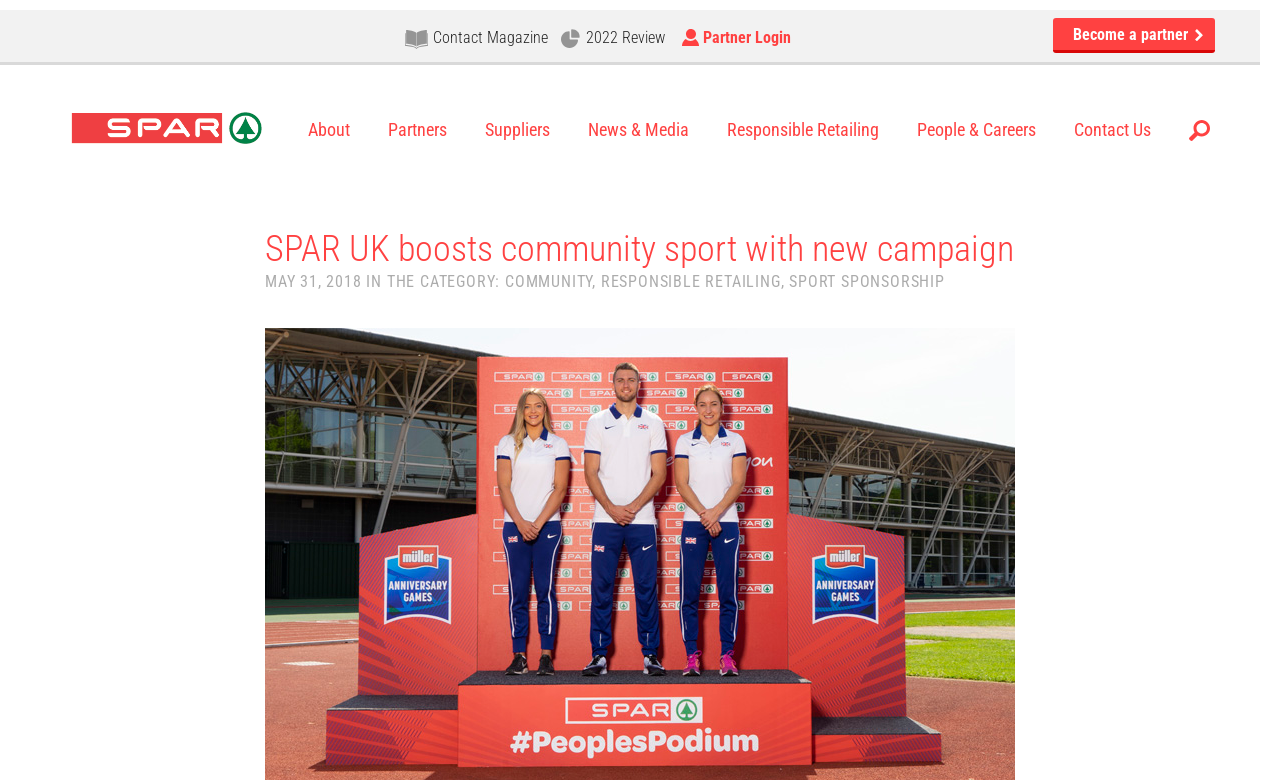Based on the image, please elaborate on the answer to the following question:
What is the date of the news article?

I found the date of the news article by looking at the StaticText element with the text 'MAY 31, 2018 IN THE CATEGORY: COMMUNITY, RESPONSIBLE RETAILING, SPORT SPONSORSHIP'. This text is likely to be the date and category of the news article.